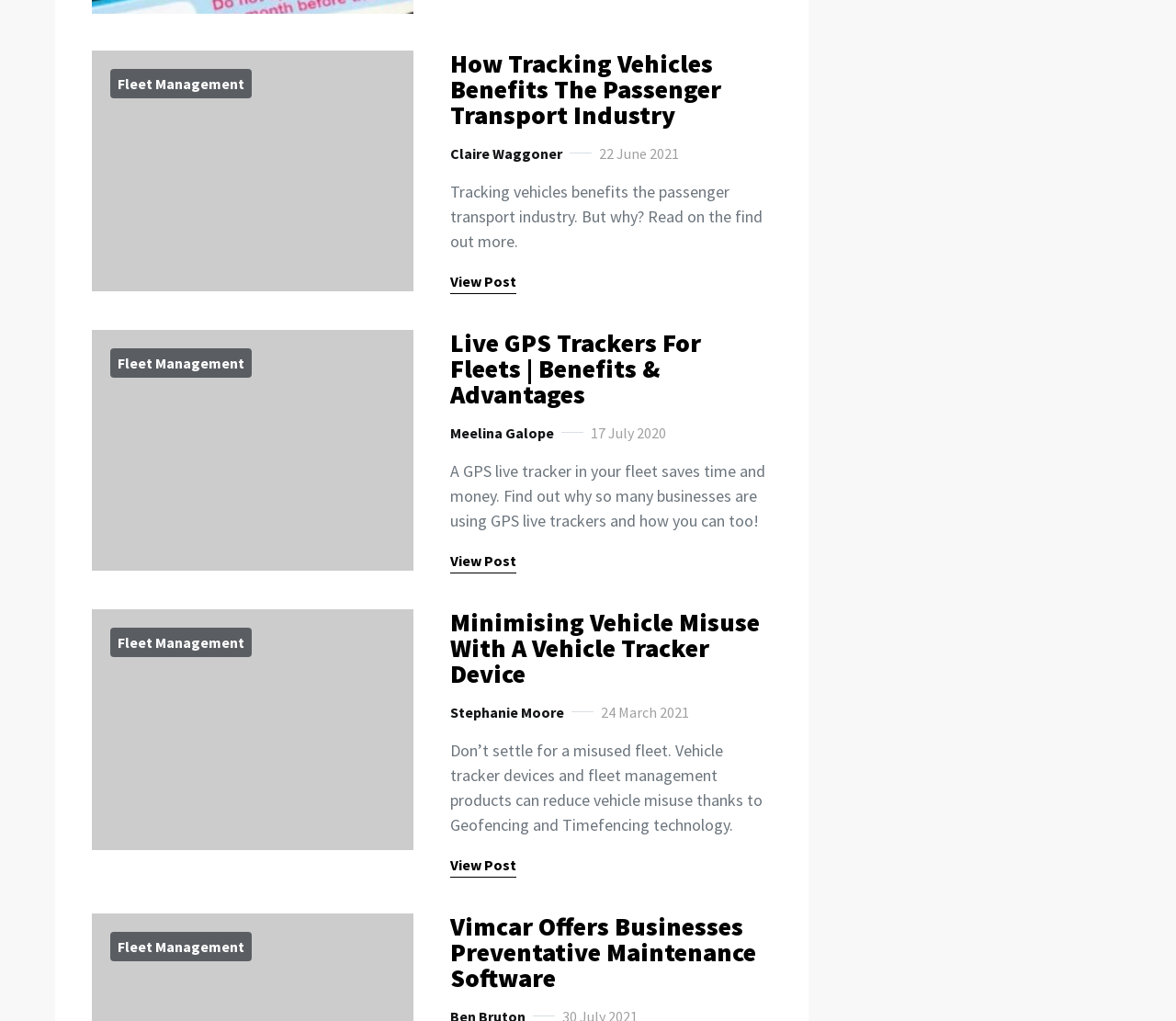What is the purpose of a GPS live tracker in a fleet?
Using the information presented in the image, please offer a detailed response to the question.

According to the static text element within the second article, a GPS live tracker in a fleet saves time and money. This suggests that the purpose of using a GPS live tracker is to improve the efficiency and reduce costs of fleet operations.